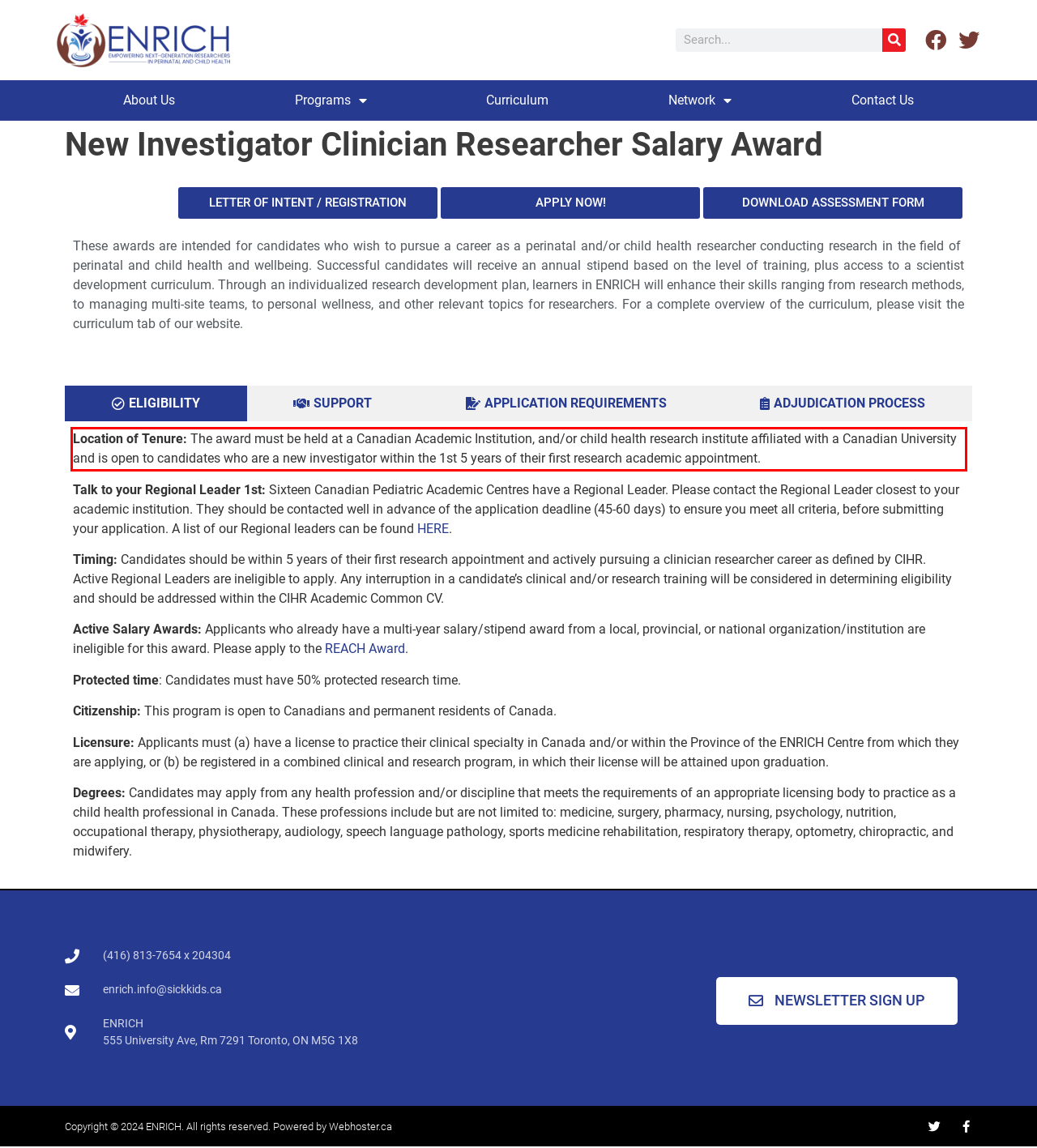You are provided with a screenshot of a webpage that includes a red bounding box. Extract and generate the text content found within the red bounding box.

Location of Tenure: The award must be held at a Canadian Academic Institution, and/or child health research institute affiliated with a Canadian University and is open to candidates who are a new investigator within the 1st 5 years of their first research academic appointment.